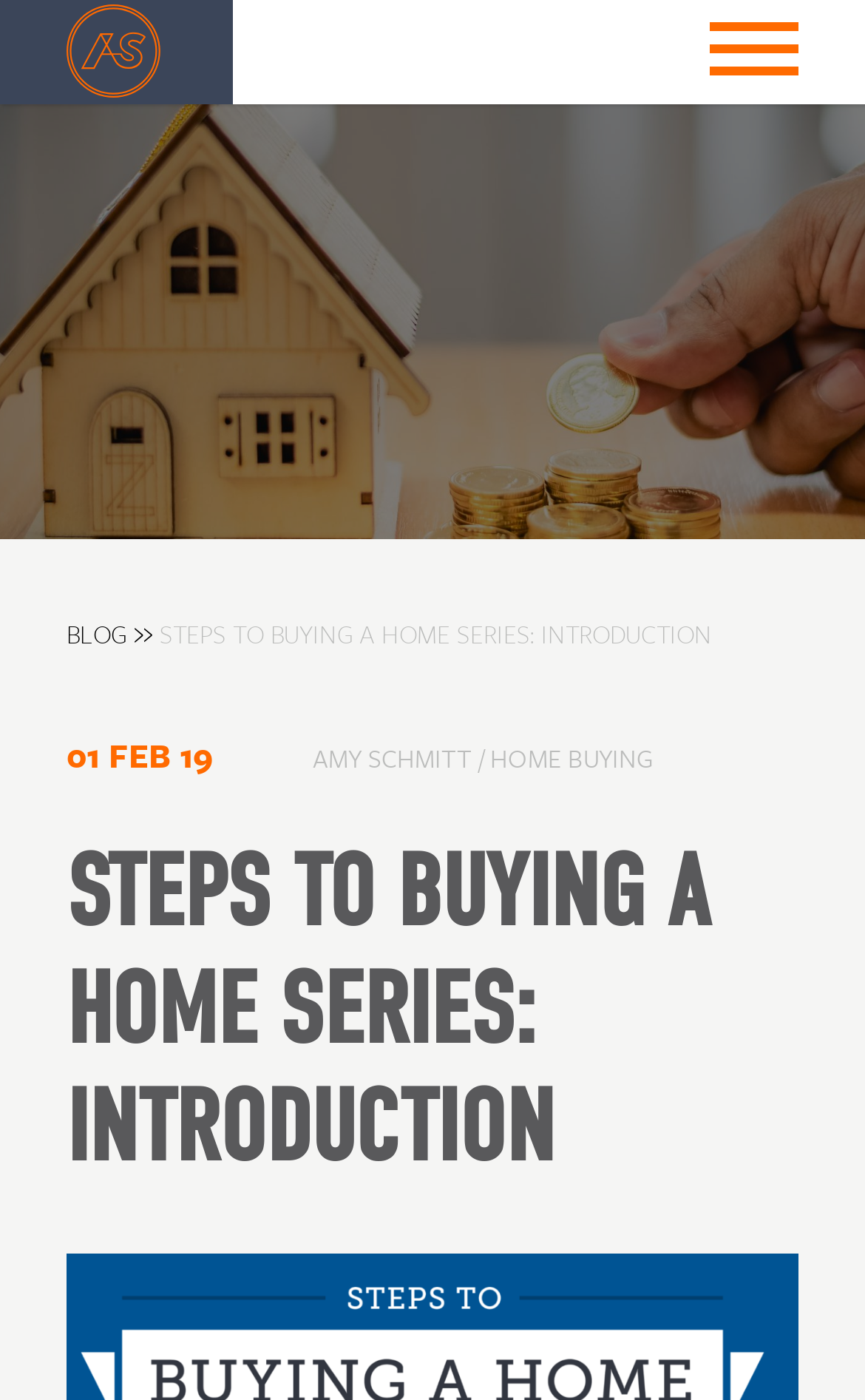Using the description: "home buying", identify the bounding box of the corresponding UI element in the screenshot.

[0.567, 0.528, 0.756, 0.555]